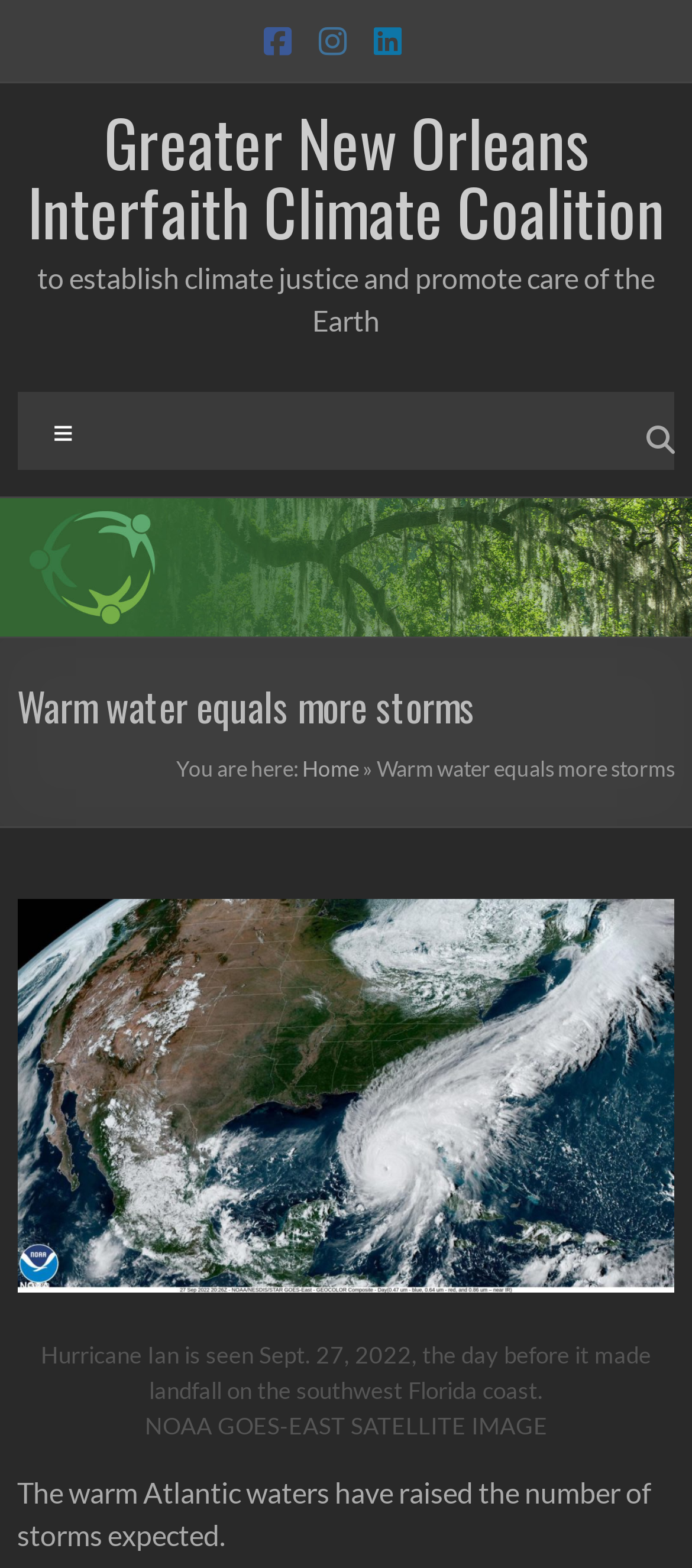Provide the bounding box coordinates of the UI element that matches the description: "Home".

[0.437, 0.482, 0.519, 0.499]